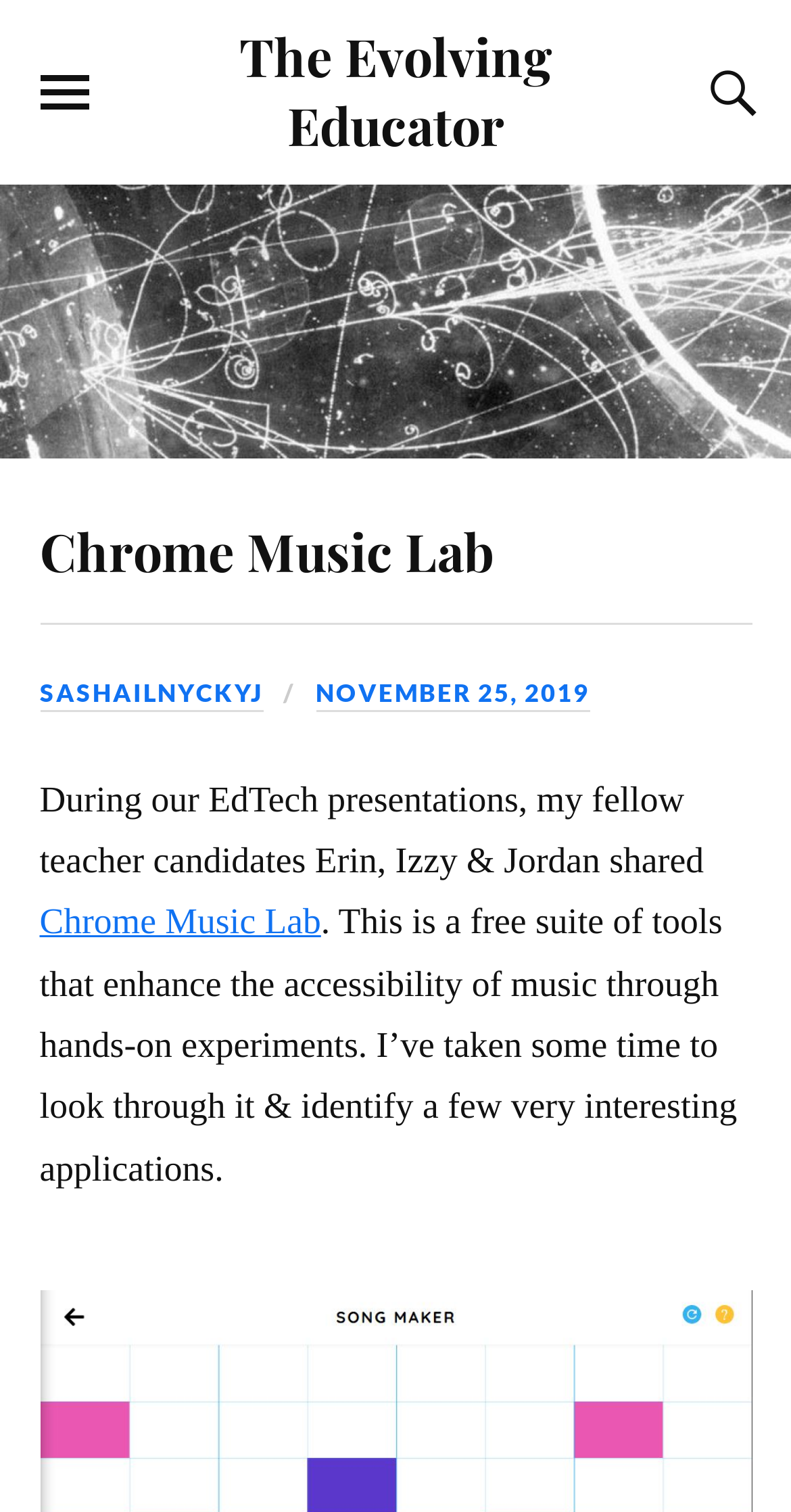Given the description "sashailnyckyj", provide the bounding box coordinates of the corresponding UI element.

[0.05, 0.449, 0.332, 0.471]